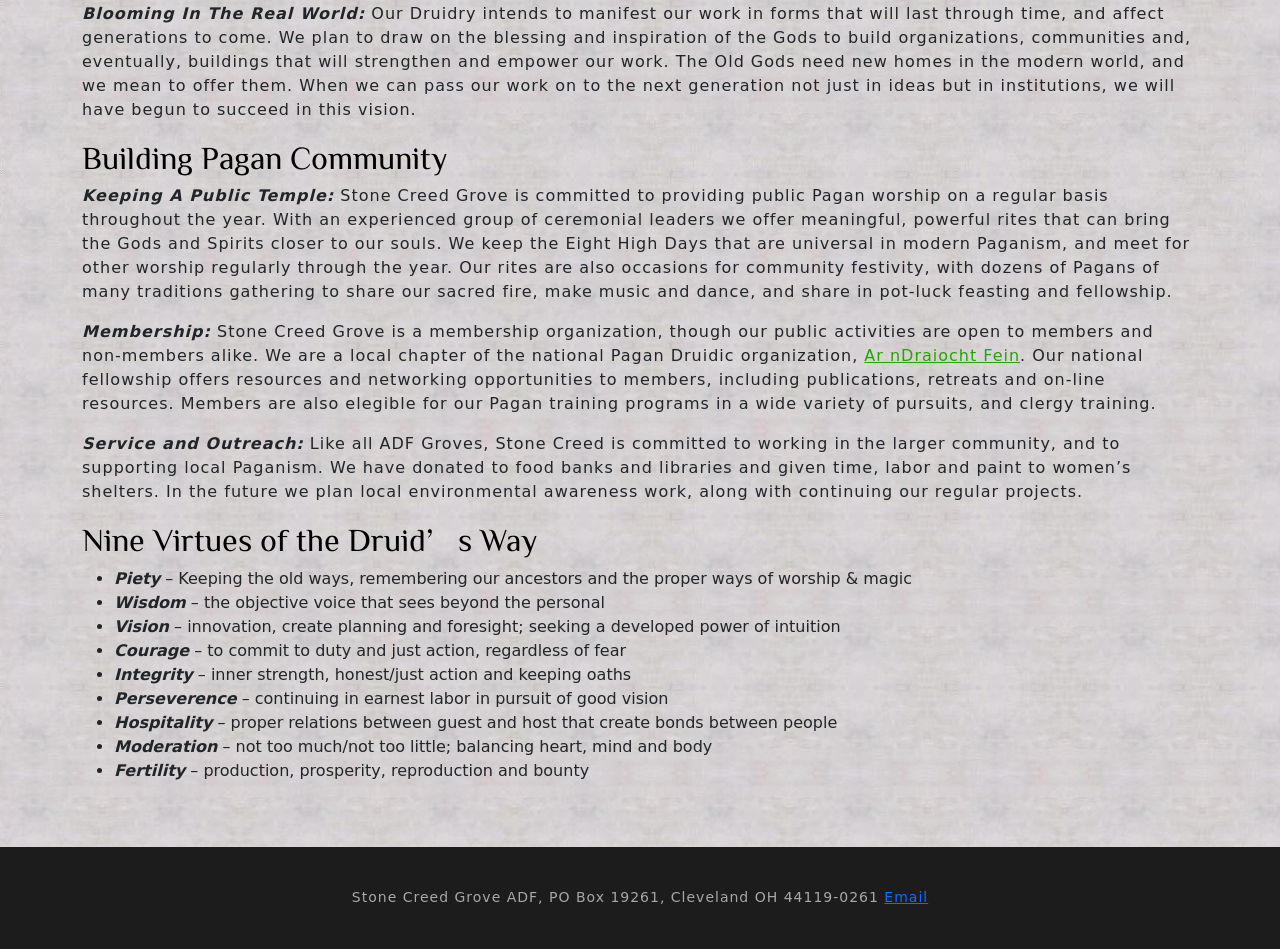What is the purpose of Stone Creed Grove?
Refer to the screenshot and answer in one word or phrase.

To provide public Pagan worship